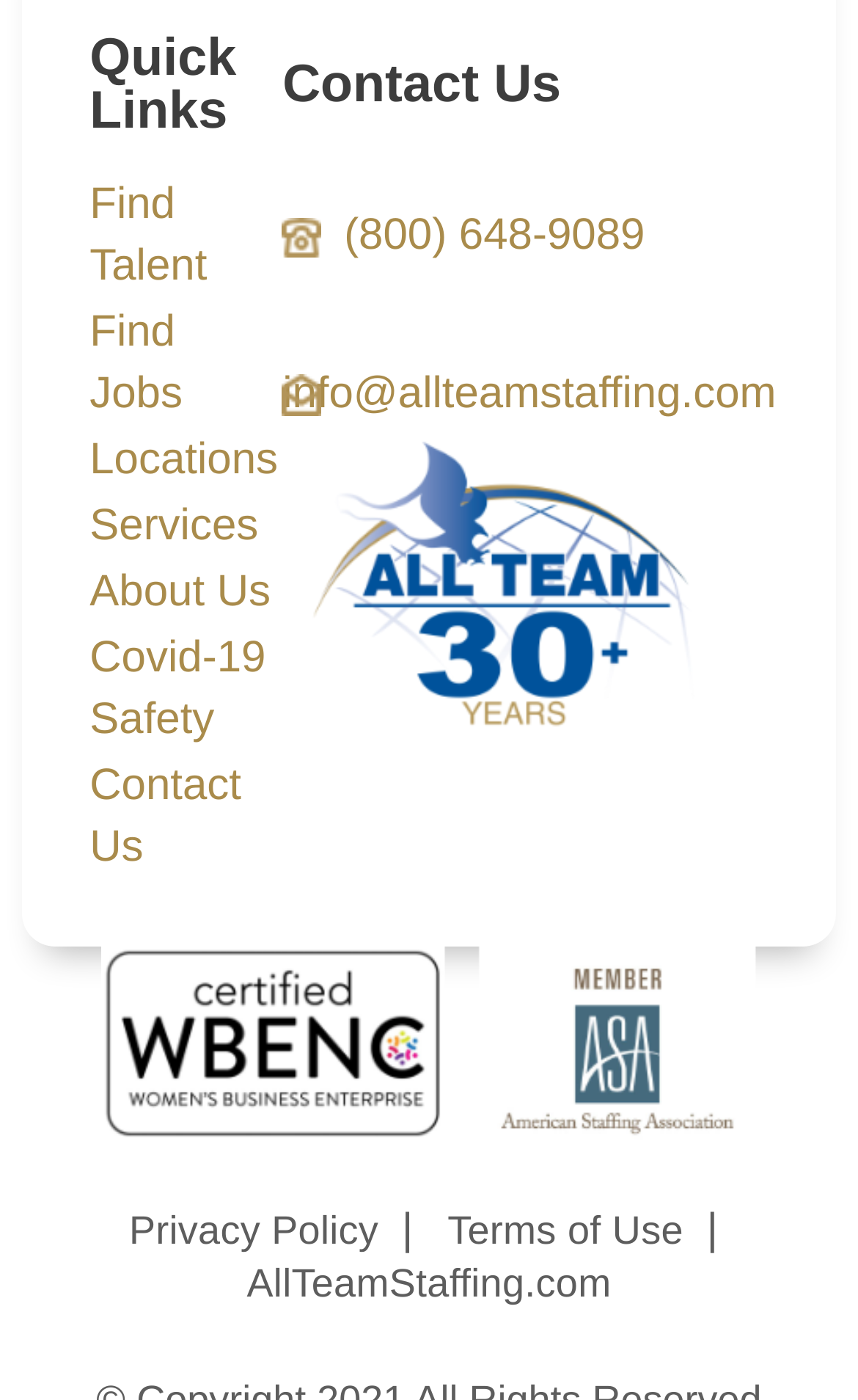Please identify the bounding box coordinates of the region to click in order to complete the task: "Click on Find Talent". The coordinates must be four float numbers between 0 and 1, specified as [left, top, right, bottom].

[0.104, 0.128, 0.241, 0.207]